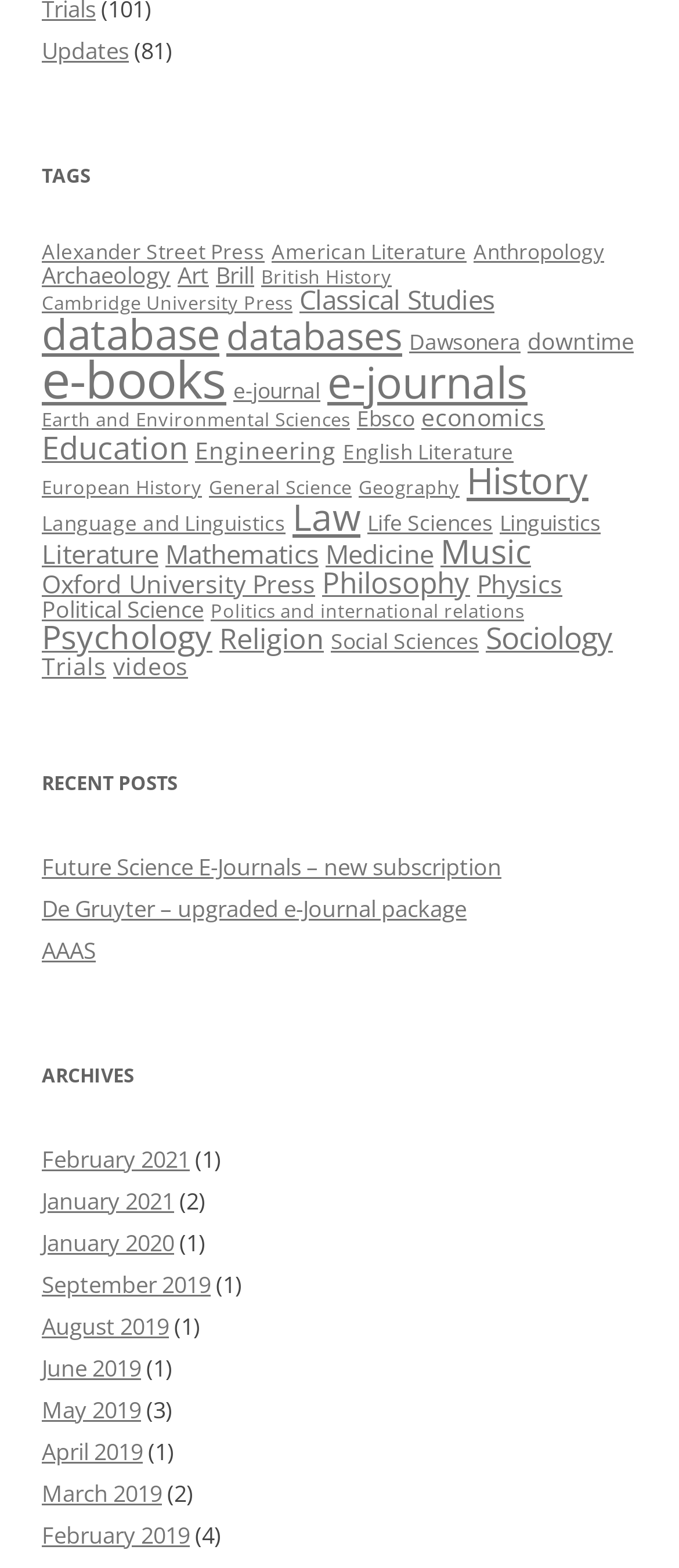Please locate the bounding box coordinates of the element's region that needs to be clicked to follow the instruction: "View the 'RECENT POSTS' section". The bounding box coordinates should be provided as four float numbers between 0 and 1, i.e., [left, top, right, bottom].

[0.062, 0.486, 0.938, 0.513]